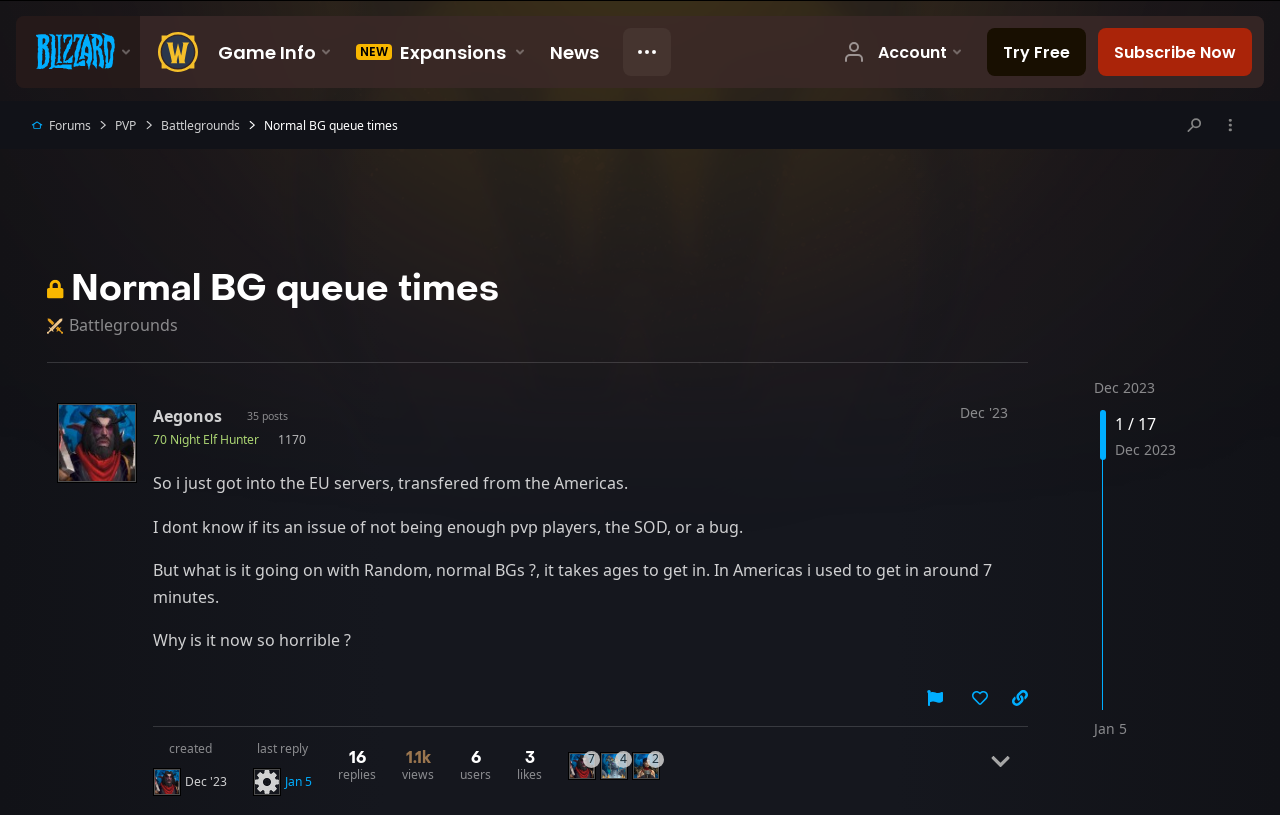Refer to the image and provide a thorough answer to this question:
What is the name of the game being discussed?

Based on the menu items and the topic title, it is clear that the game being discussed is World of Warcraft.